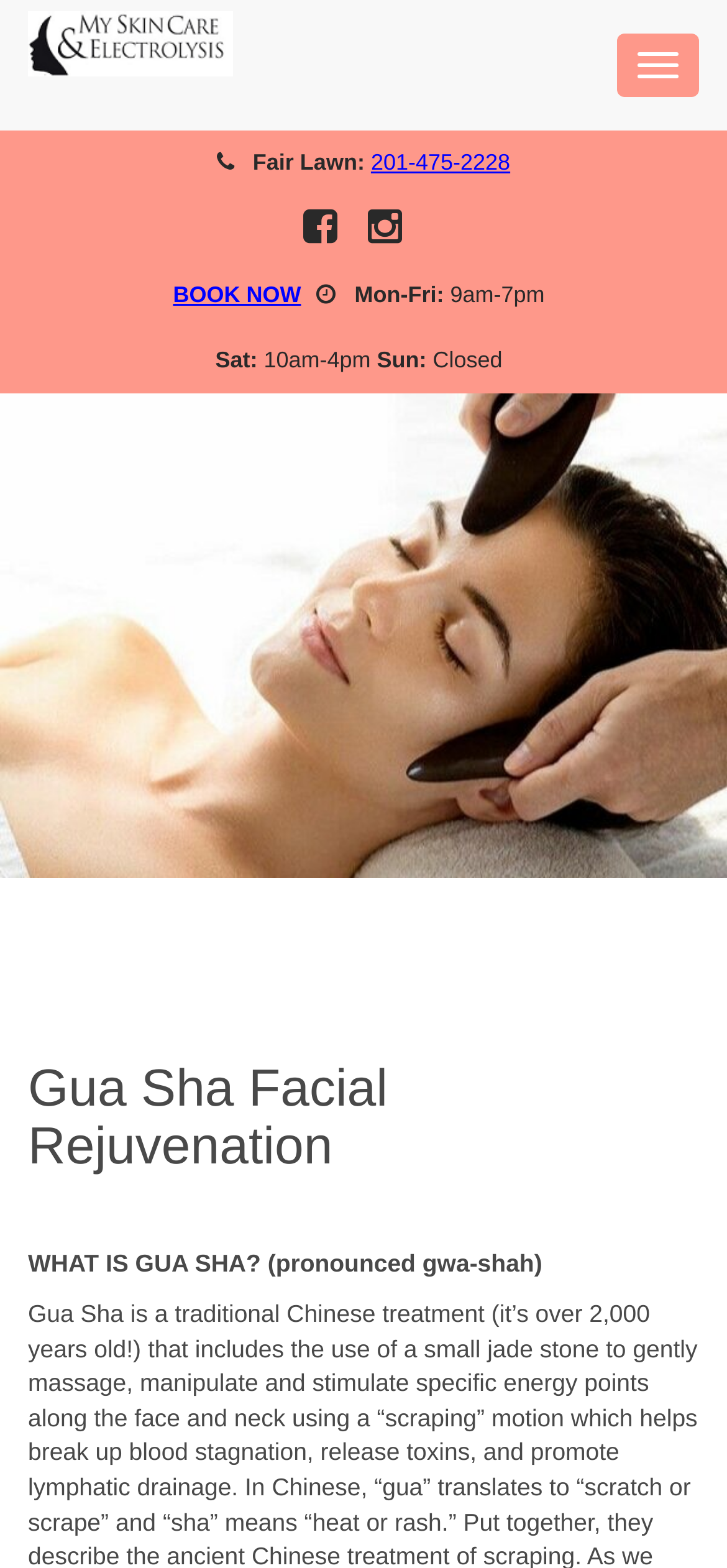Locate the bounding box coordinates of the segment that needs to be clicked to meet this instruction: "Click GALLERY".

[0.405, 0.117, 0.969, 0.164]